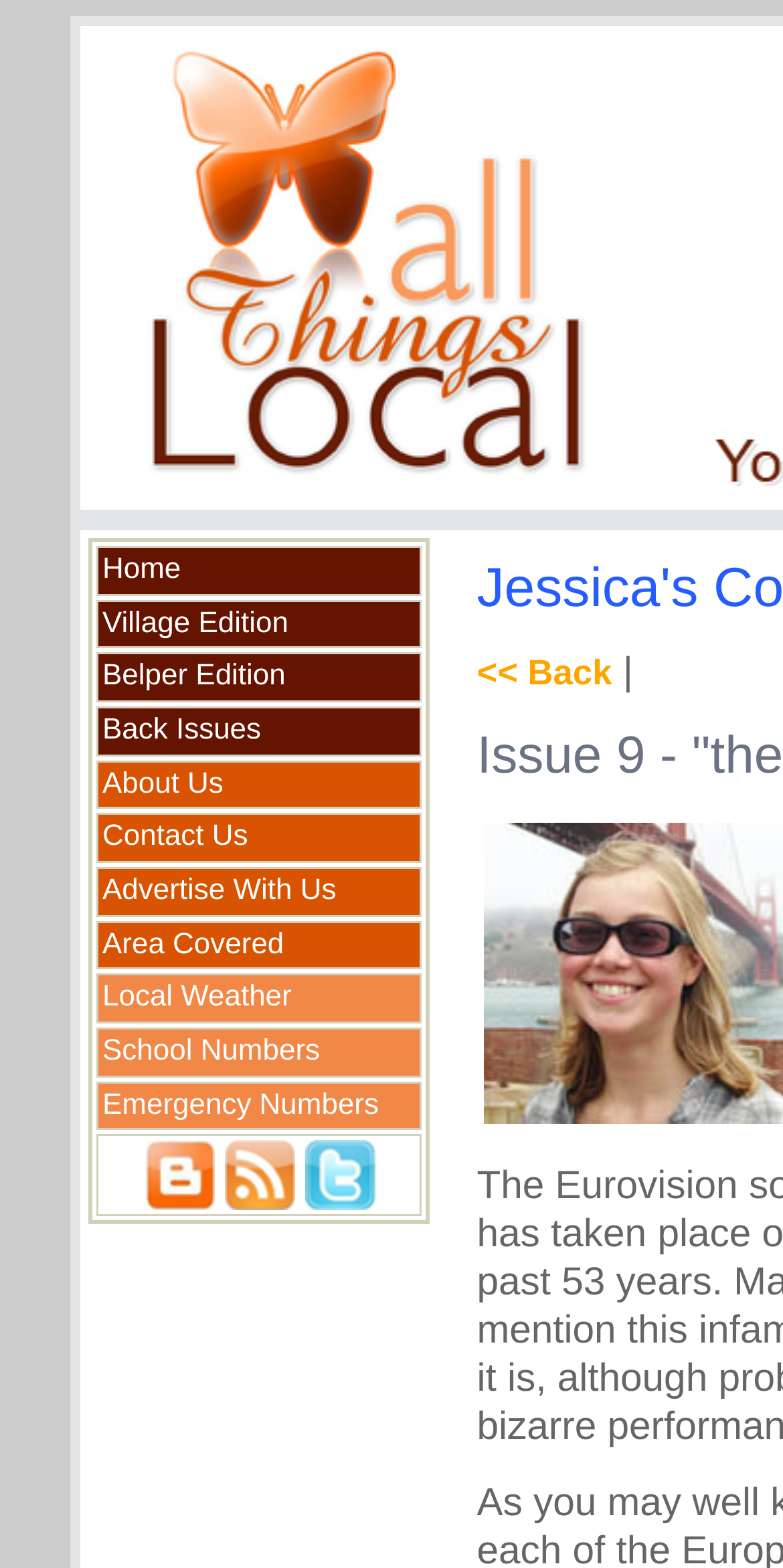Extract the bounding box coordinates of the UI element described by: "alt="all things local blog"". The coordinates should include four float numbers ranging from 0 to 1, e.g., [left, top, right, bottom].

[0.183, 0.761, 0.273, 0.776]